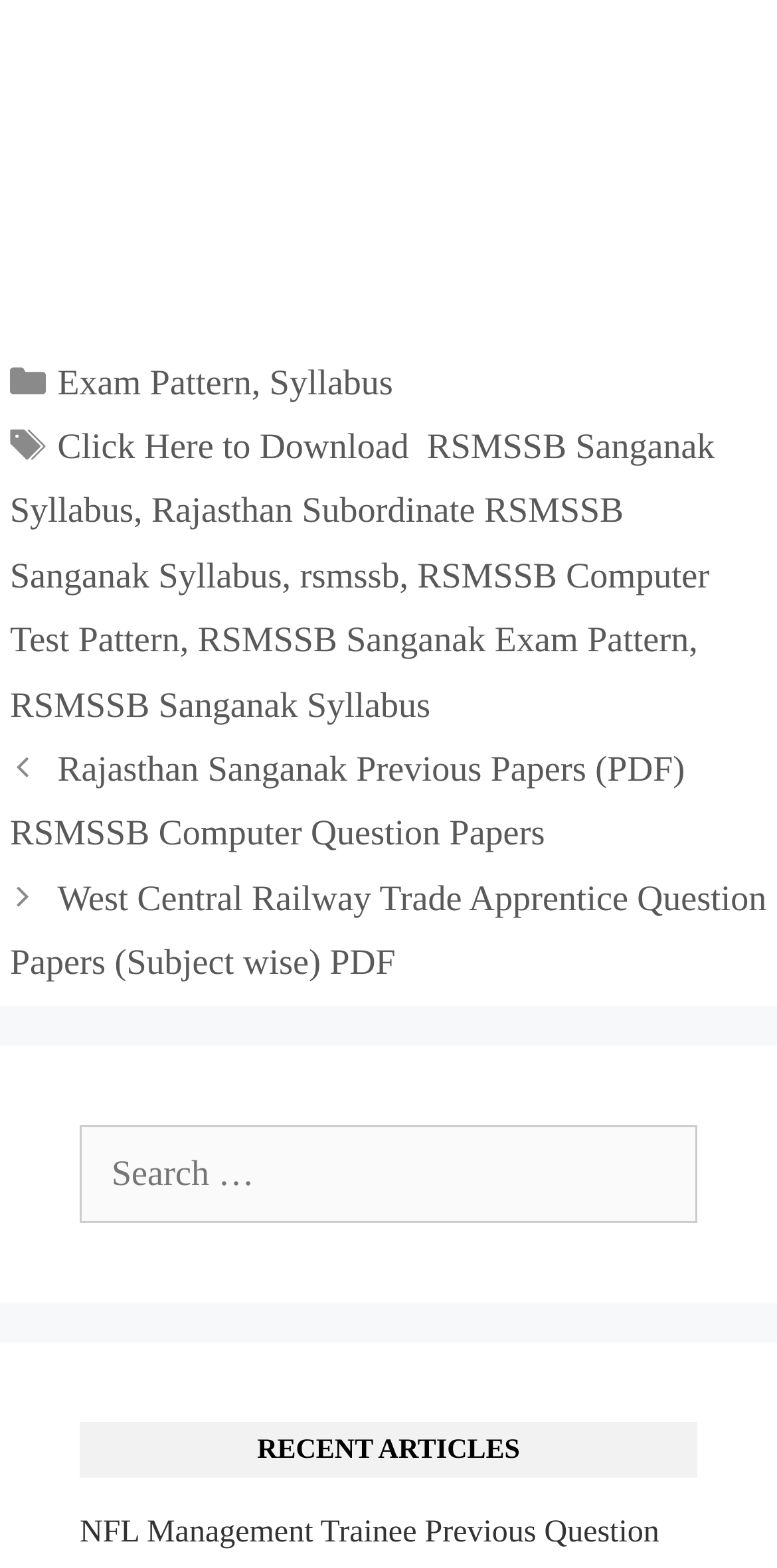Answer the following in one word or a short phrase: 
What is the topic of the recent articles?

RSMSSB and Railway